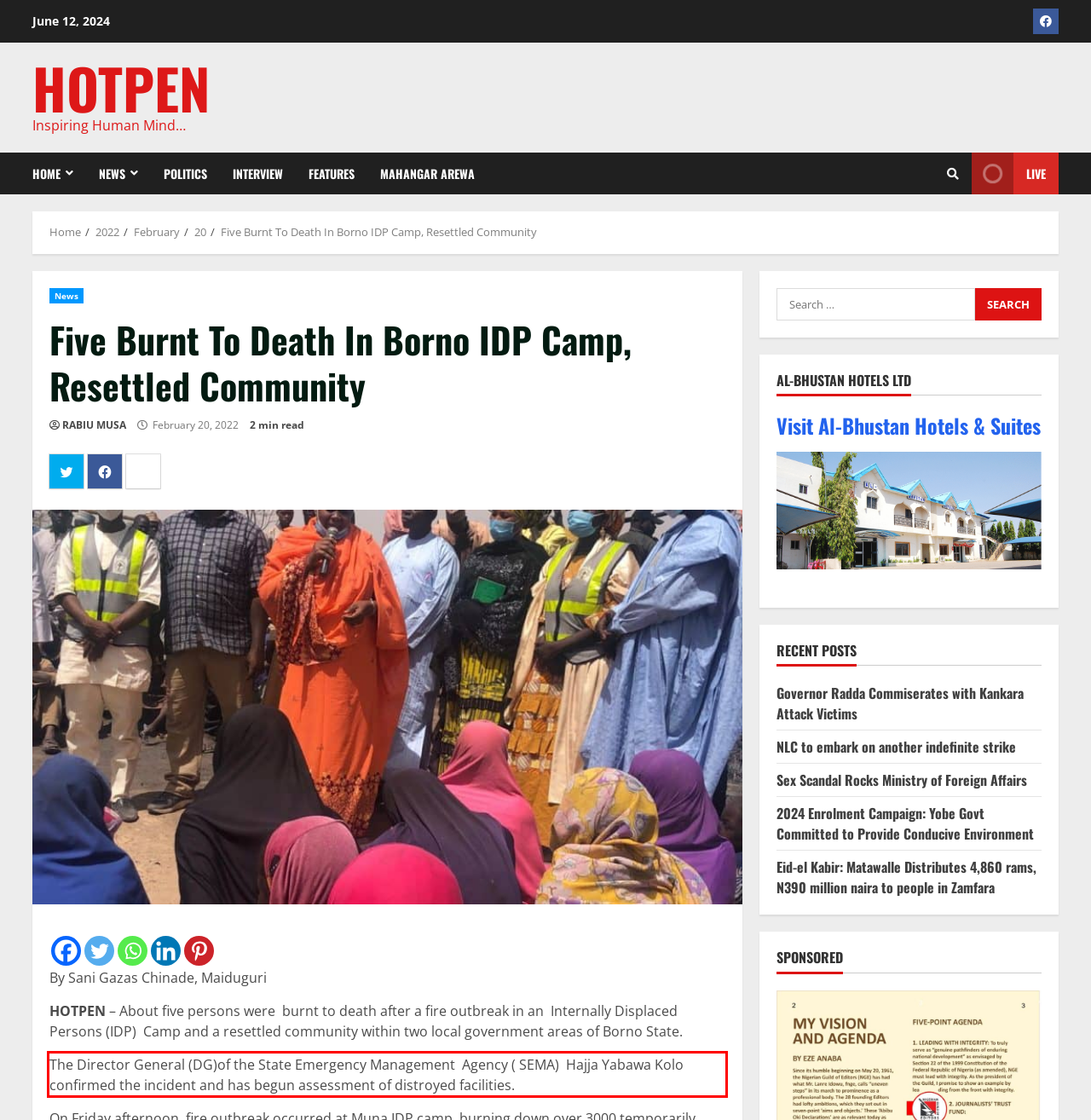Please analyze the screenshot of a webpage and extract the text content within the red bounding box using OCR.

The Director General (DG)of the State Emergency Management Agency ( SEMA) Hajja Yabawa Kolo confirmed the incident and has begun assessment of distroyed facilities.